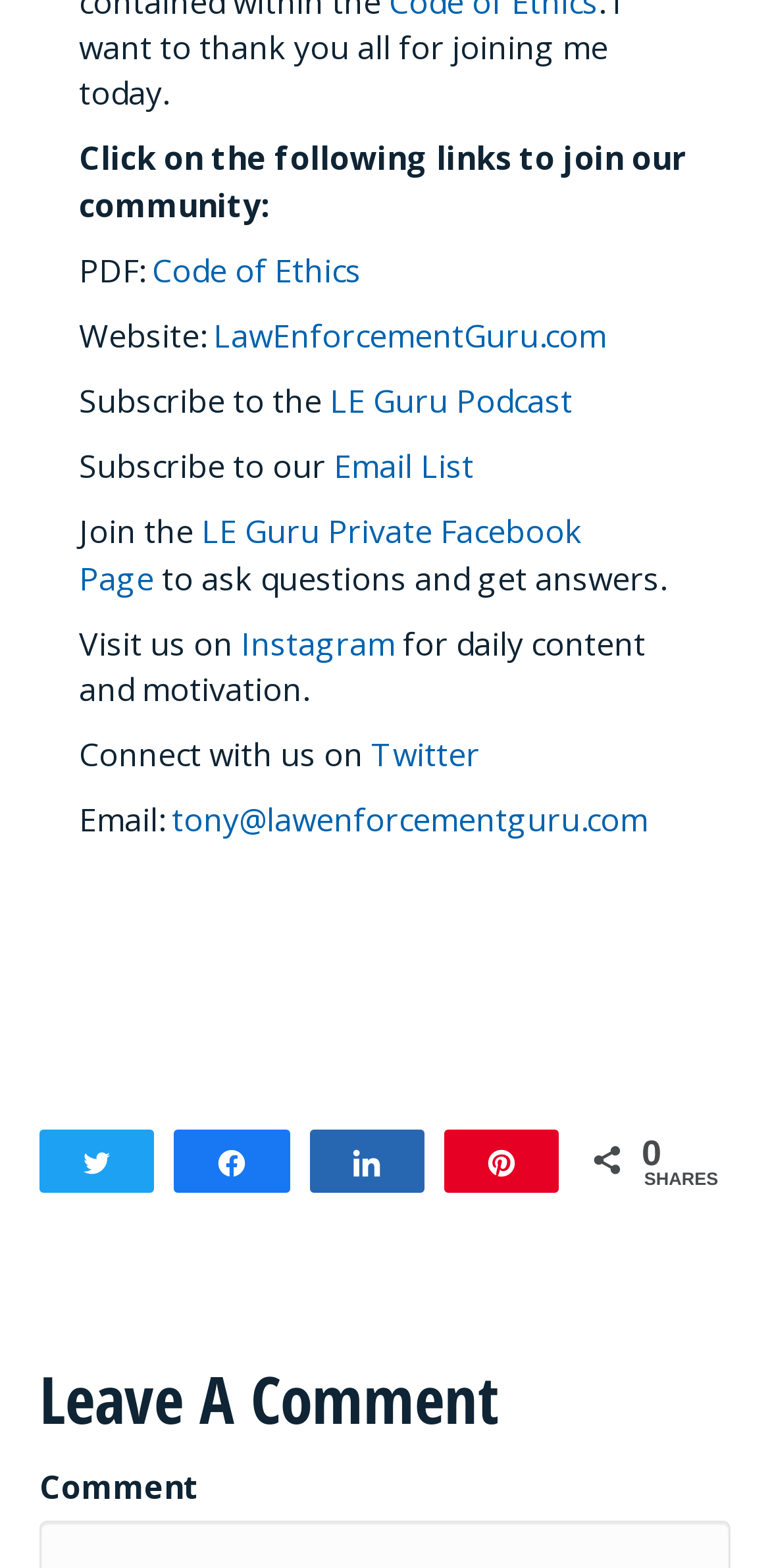Determine the bounding box coordinates for the element that should be clicked to follow this instruction: "Follow on Instagram". The coordinates should be given as four float numbers between 0 and 1, in the format [left, top, right, bottom].

[0.313, 0.397, 0.513, 0.424]